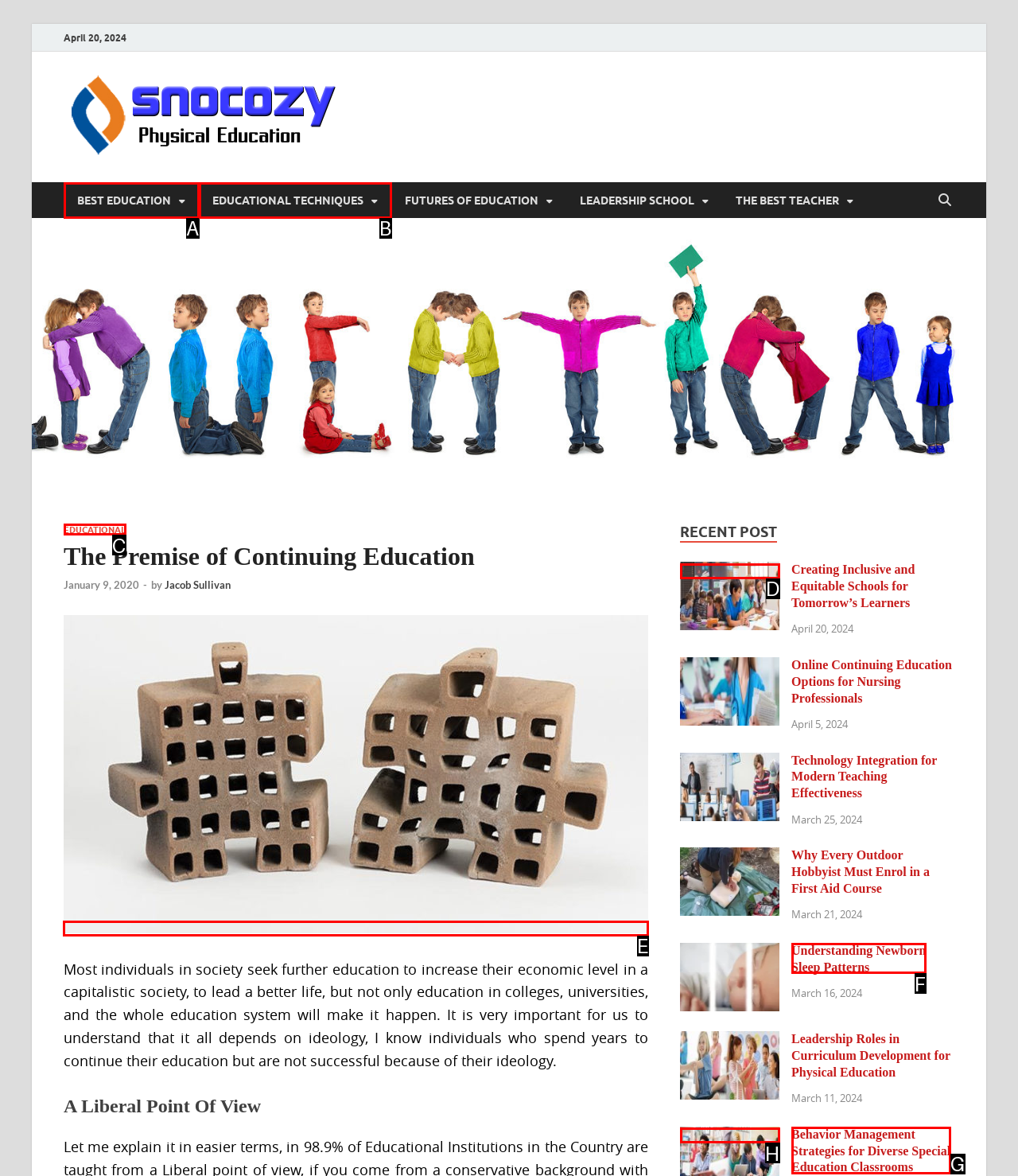Tell me which option I should click to complete the following task: Click on the 'The Premise of Continuing Education' link Answer with the option's letter from the given choices directly.

E